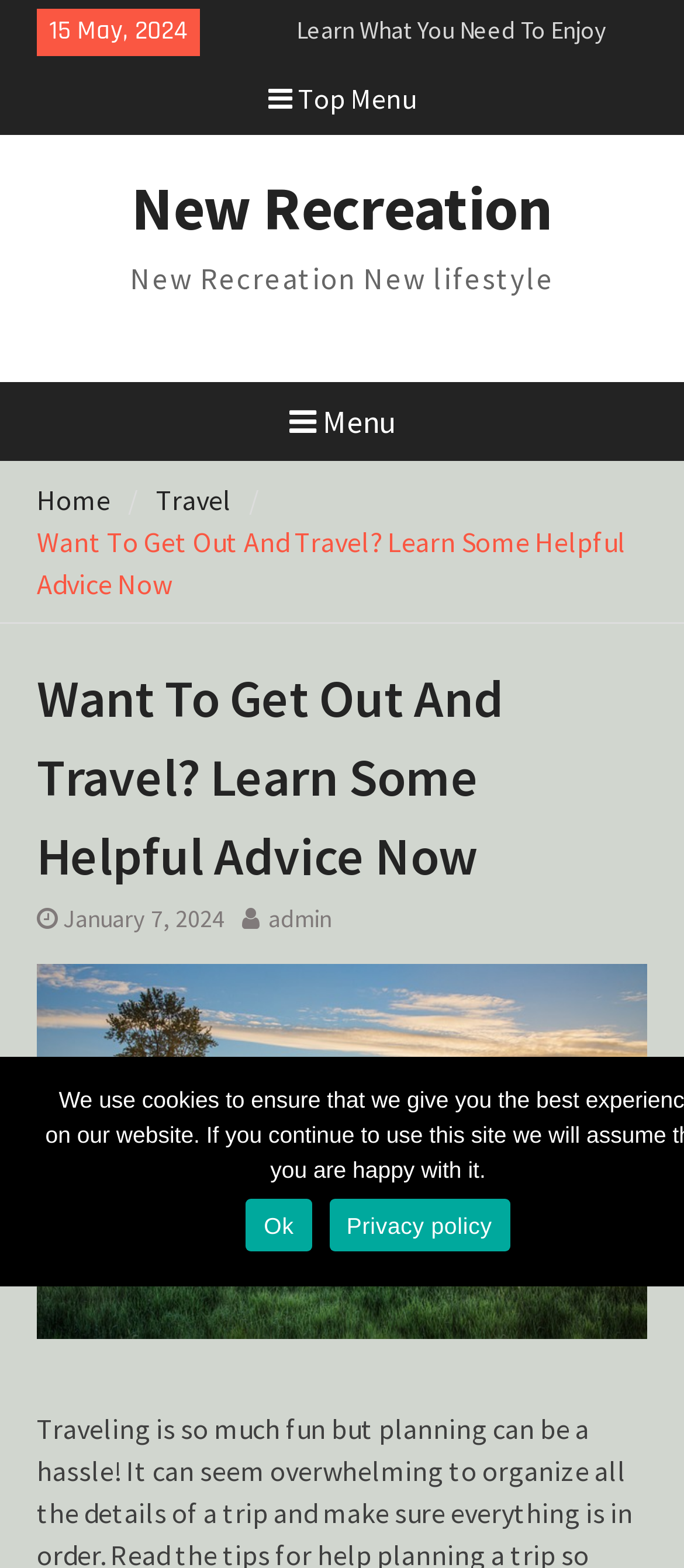From the webpage screenshot, identify the region described by Travel. Provide the bounding box coordinates as (top-left x, top-left y, bottom-right x, bottom-right y), with each value being a floating point number between 0 and 1.

[0.228, 0.307, 0.338, 0.329]